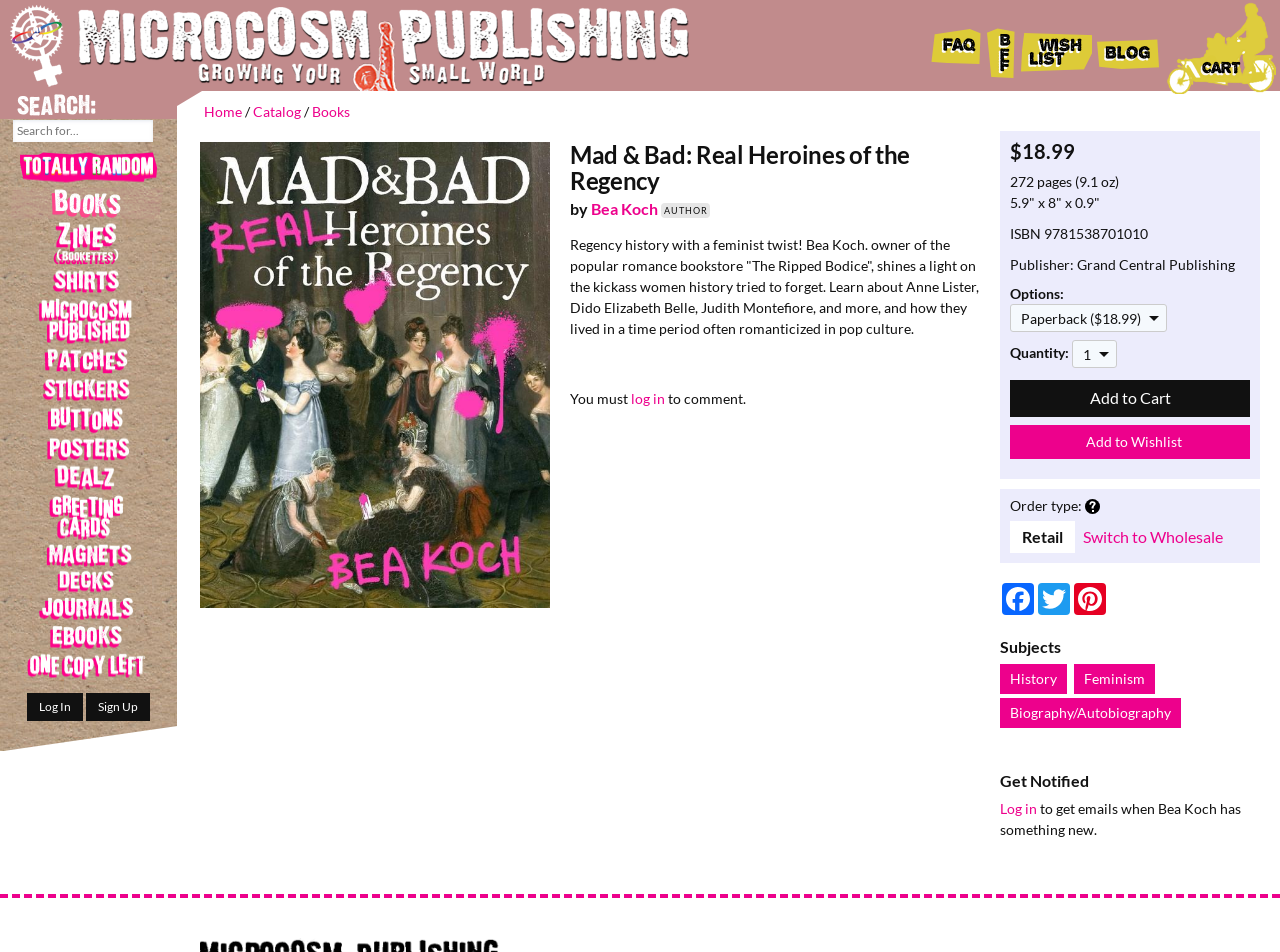For the given element description name="add-to-wishlist" value="Add to Wishlist", determine the bounding box coordinates of the UI element. The coordinates should follow the format (top-left x, top-left y, bottom-right x, bottom-right y) and be within the range of 0 to 1.

[0.789, 0.446, 0.977, 0.482]